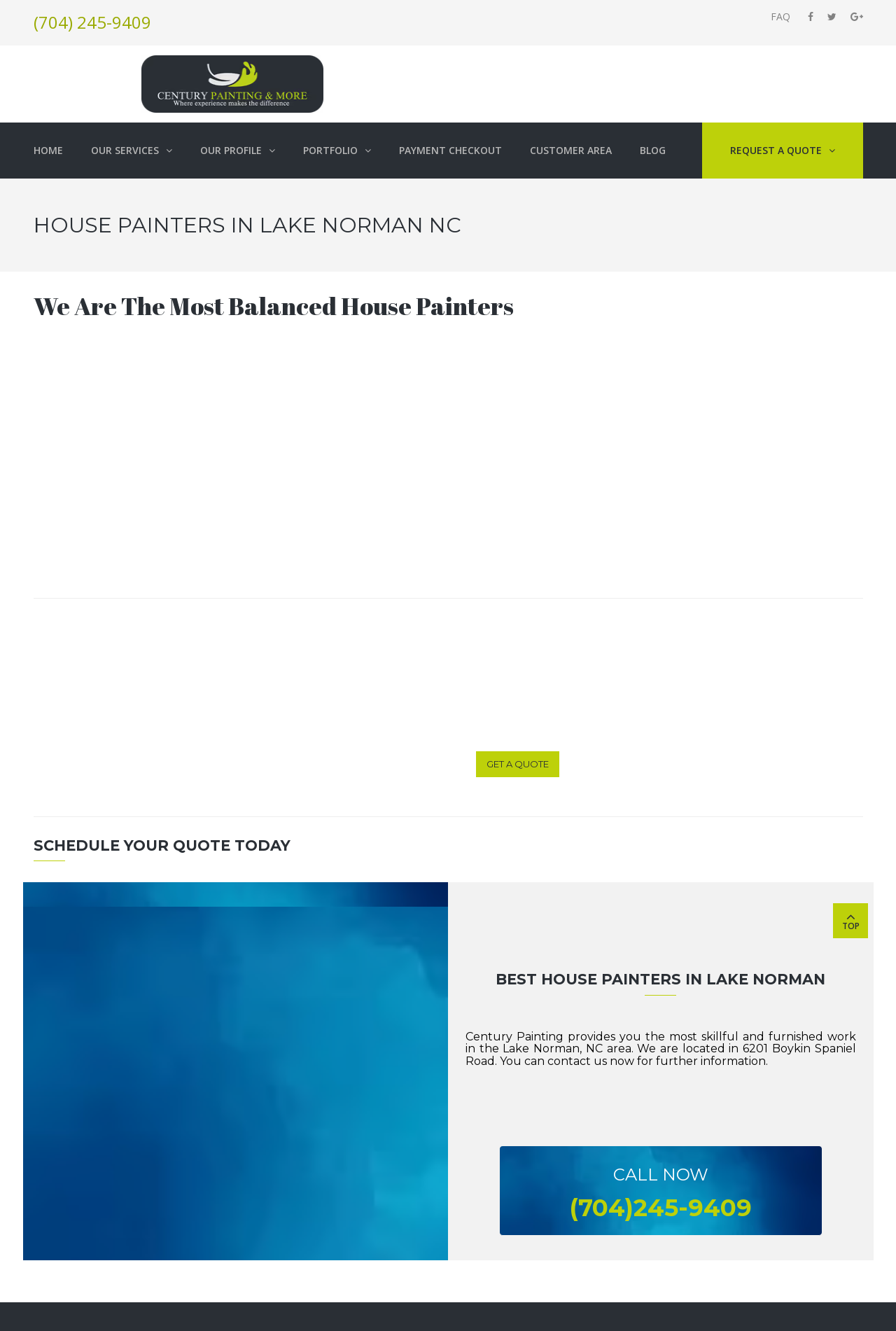Please identify the bounding box coordinates of where to click in order to follow the instruction: "Call for a free quote".

[0.037, 0.008, 0.168, 0.025]